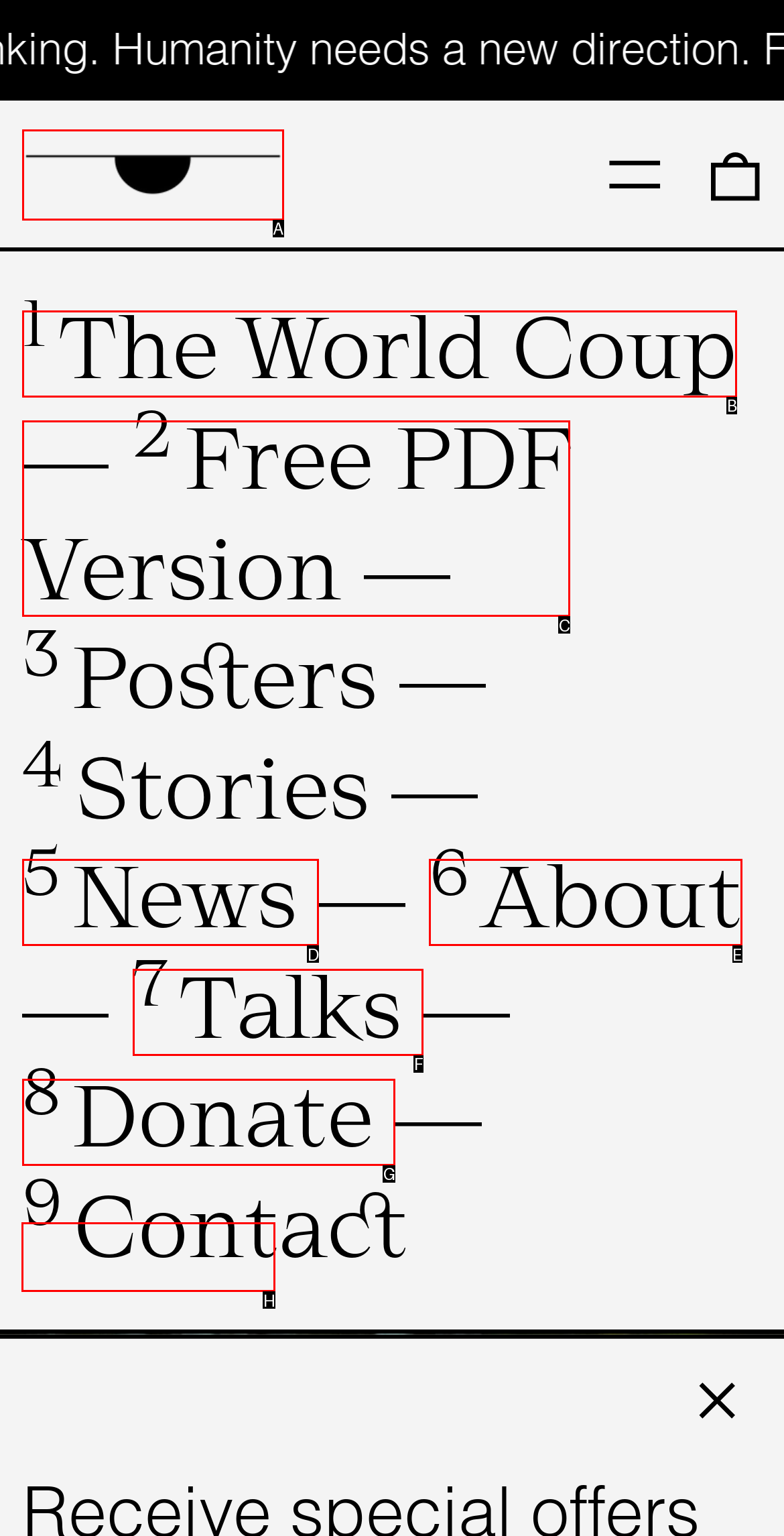Given the instruction: Subscribe to the newsletter, which HTML element should you click on?
Answer with the letter that corresponds to the correct option from the choices available.

H